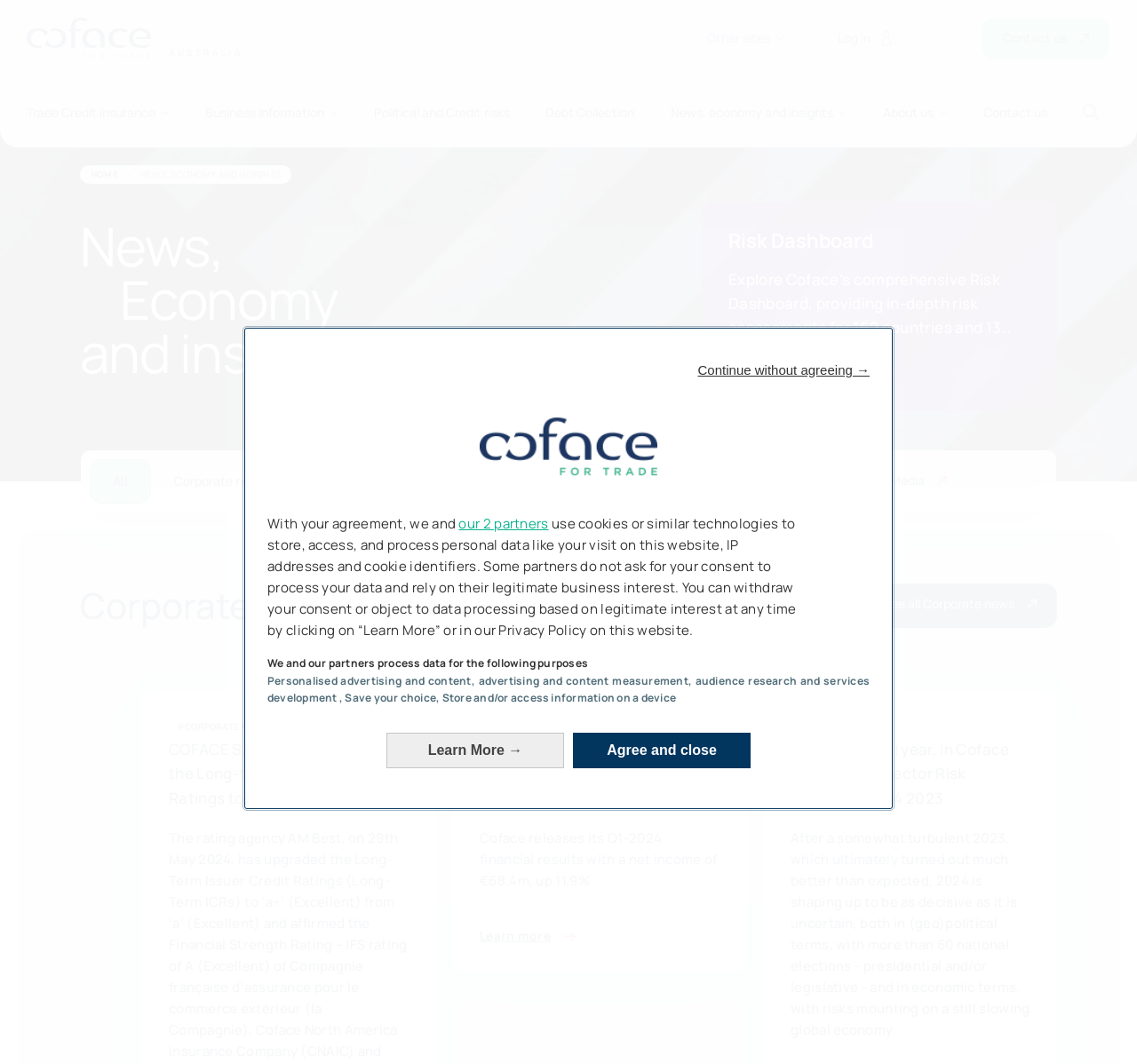Provide a single word or phrase answer to the question: 
What are the purposes of data processing?

Personalised advertising, etc.